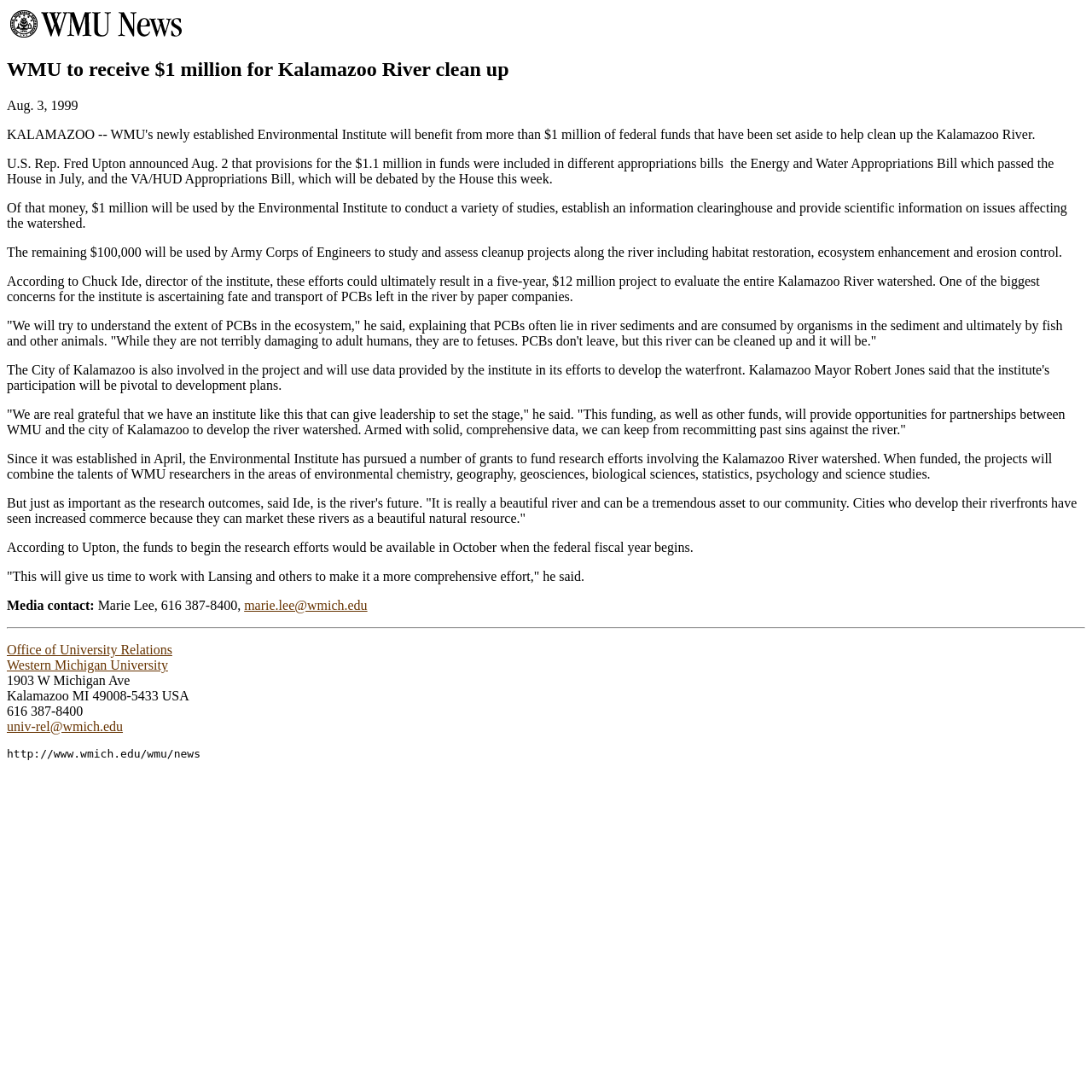Please find the bounding box for the UI component described as follows: "Office of University Relations".

[0.006, 0.588, 0.158, 0.601]